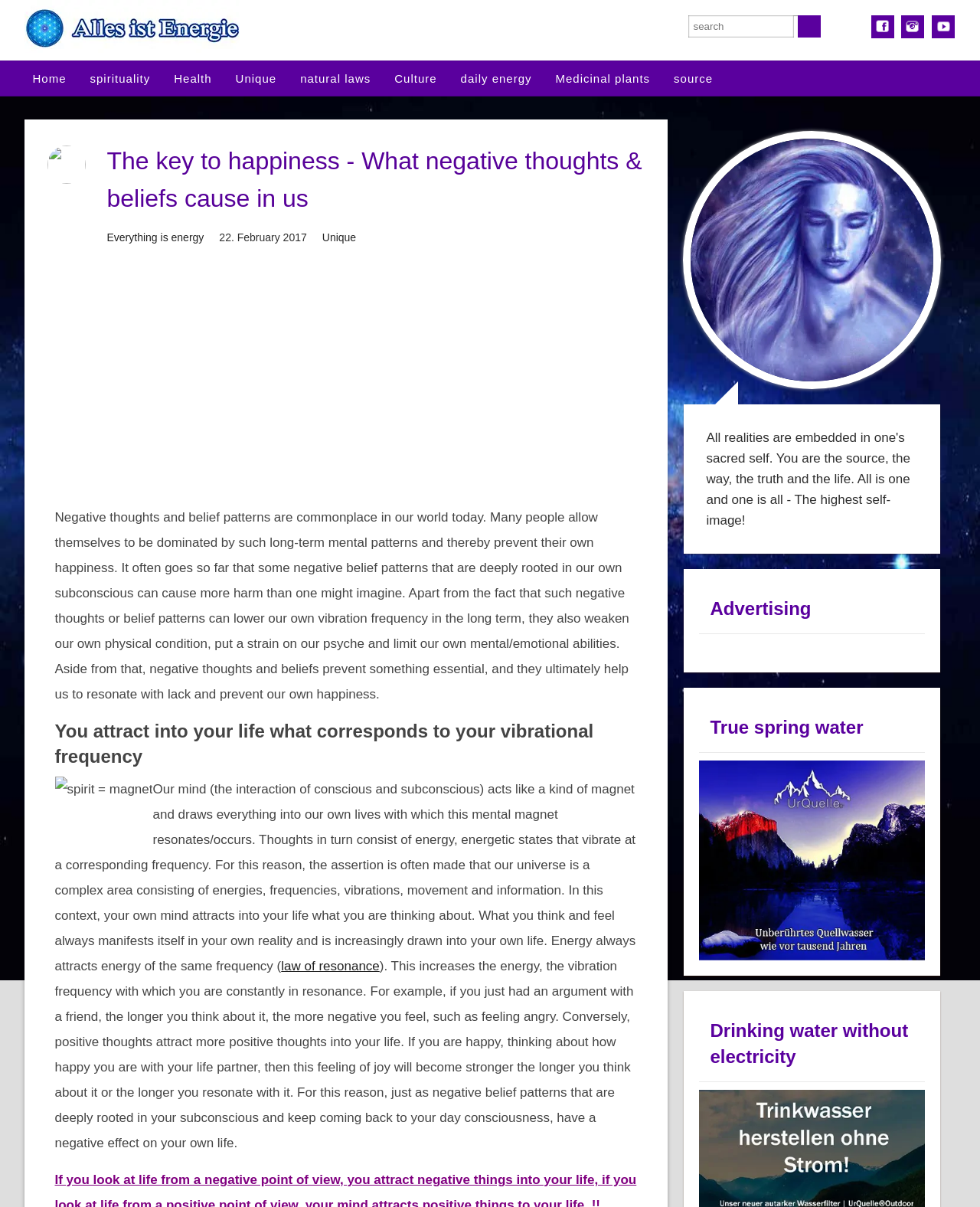Given the description "Privacy Policy", provide the bounding box coordinates of the corresponding UI element.

None